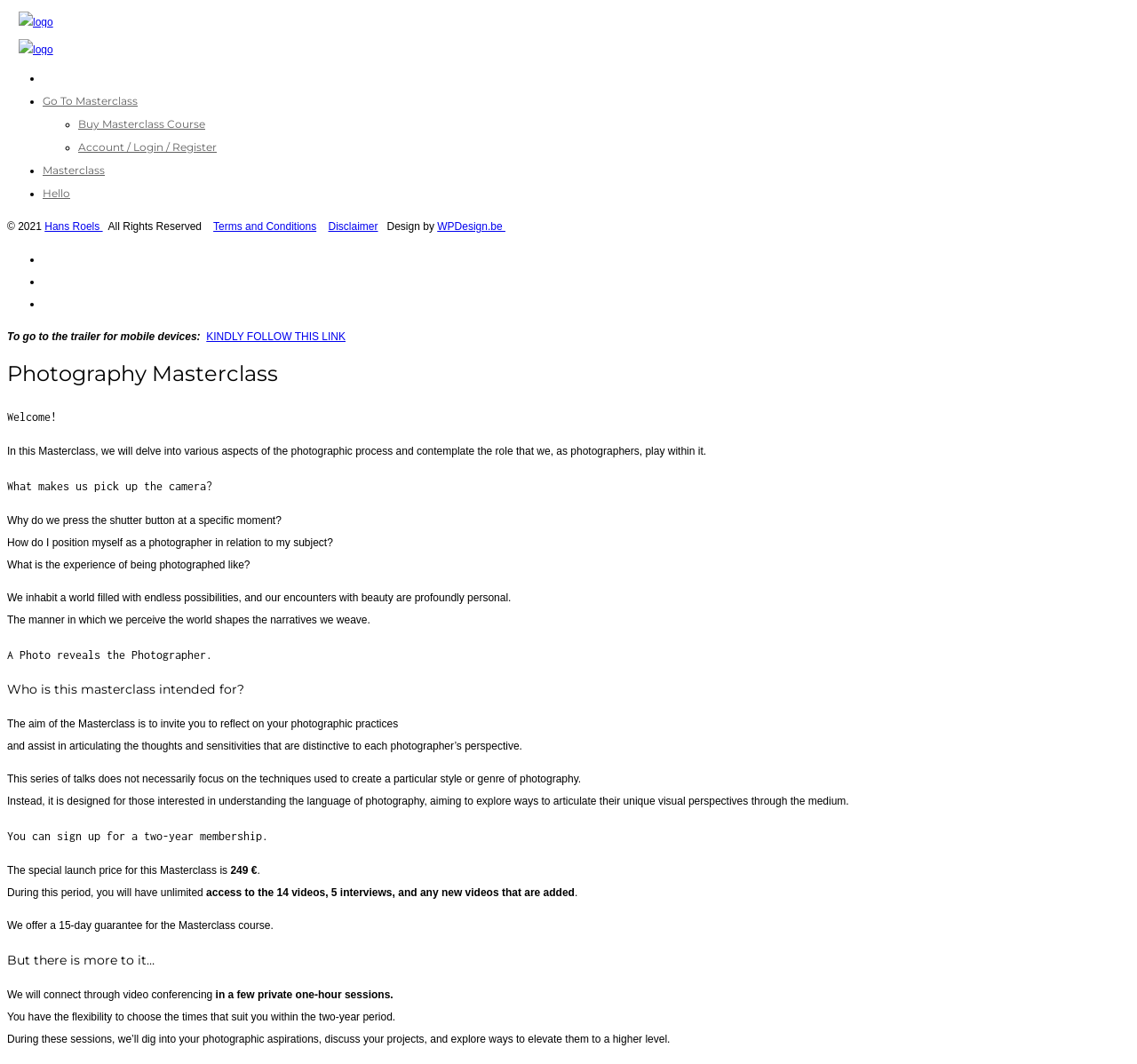What is the duration of the membership? Look at the image and give a one-word or short phrase answer.

two-year